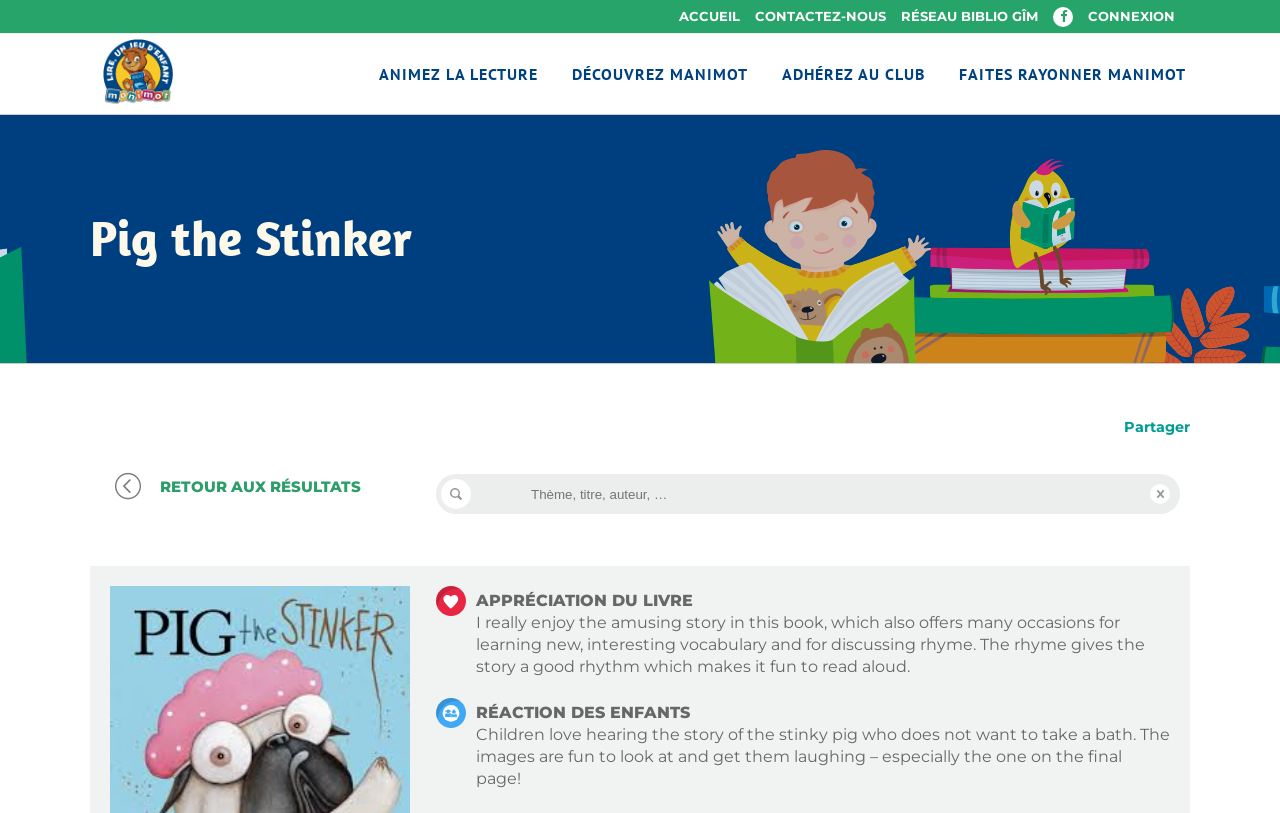Respond with a single word or phrase:
What is the target audience of the book?

Children